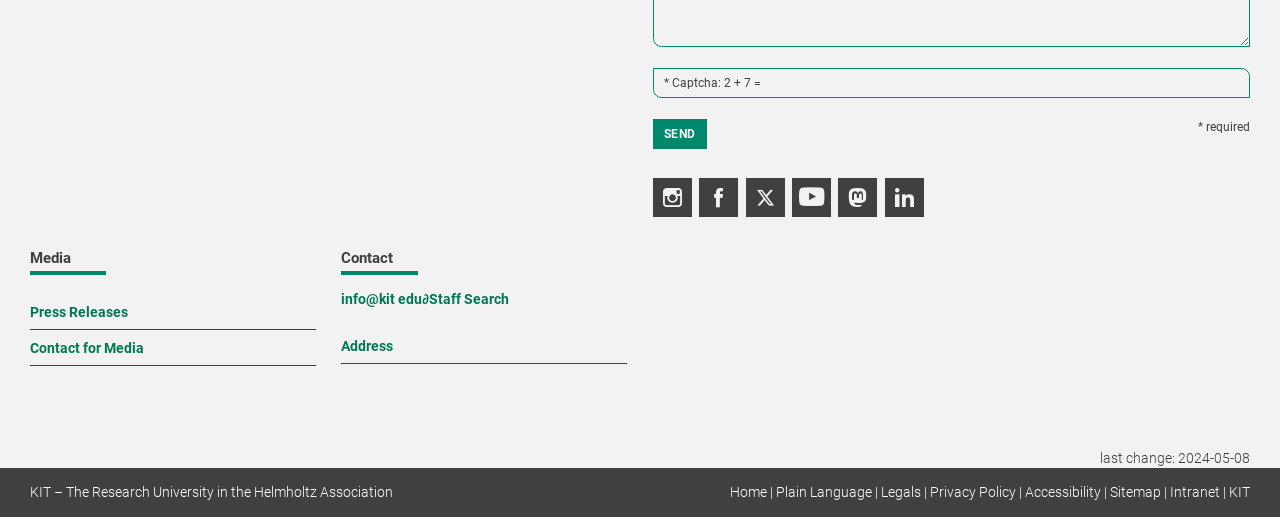From the details in the image, provide a thorough response to the question: What is the purpose of the 'SEND' button?

The 'SEND' button is located at [0.51, 0.231, 0.552, 0.289] and is likely used to submit a form, possibly related to the Captcha verification.